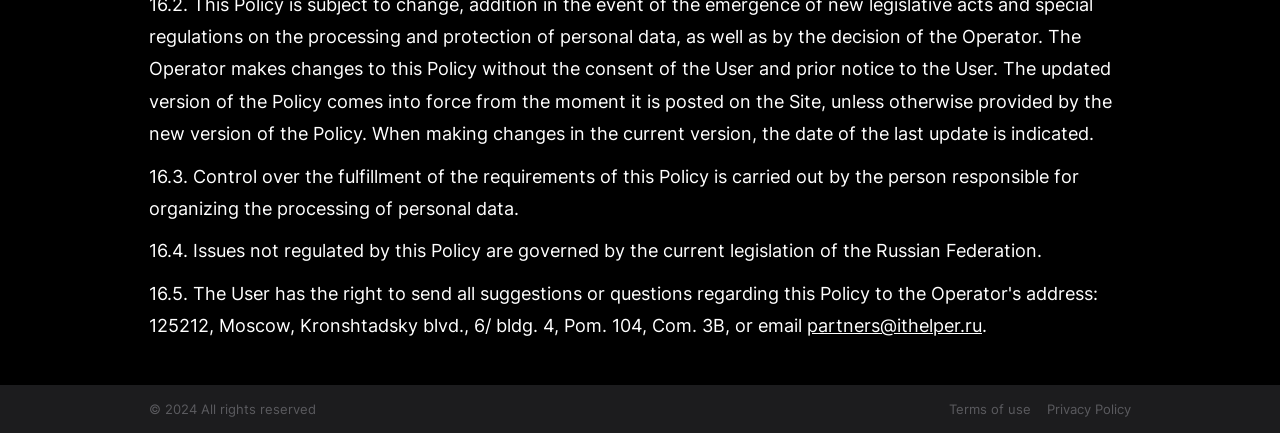Respond to the question with just a single word or phrase: 
What is the email address for partners?

partners@ithelper.ru